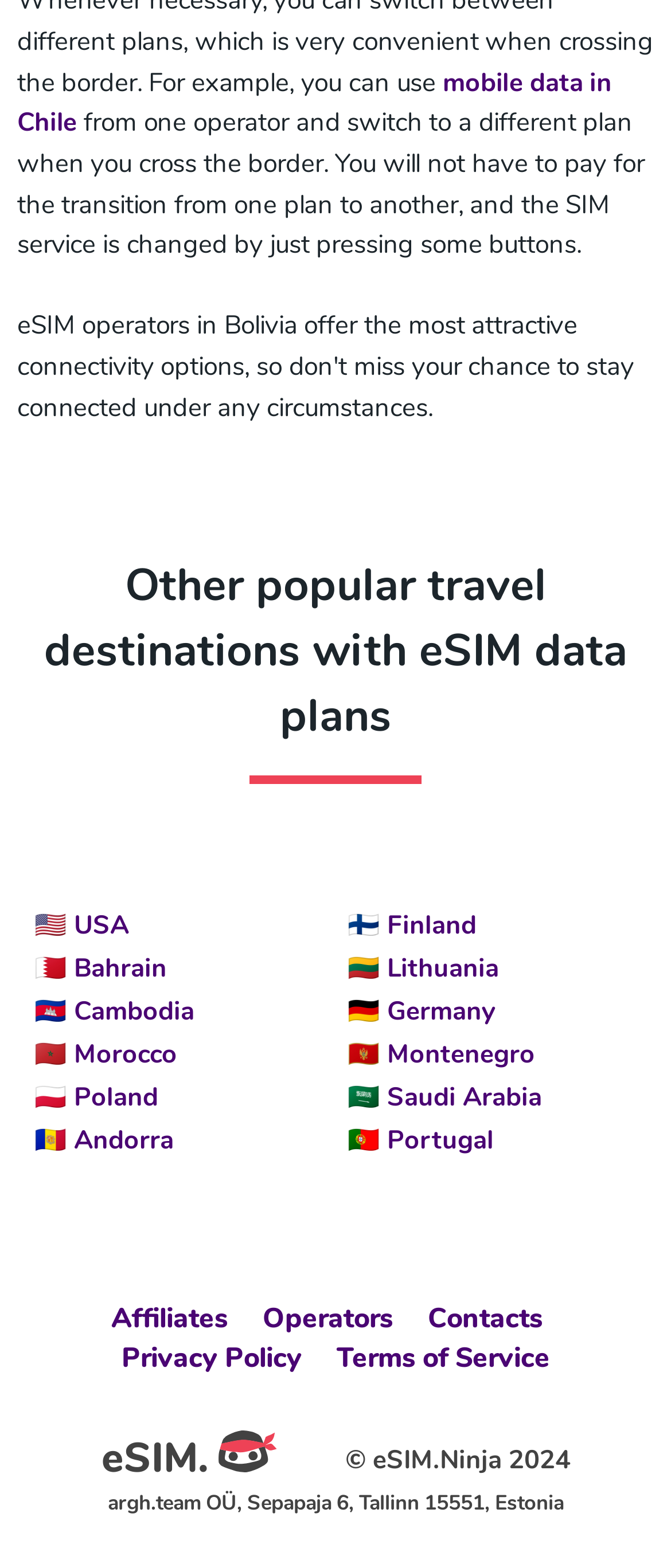Please provide the bounding box coordinates for the element that needs to be clicked to perform the instruction: "Click on the link to get mobile data in Chile". The coordinates must consist of four float numbers between 0 and 1, formatted as [left, top, right, bottom].

[0.026, 0.041, 0.912, 0.089]